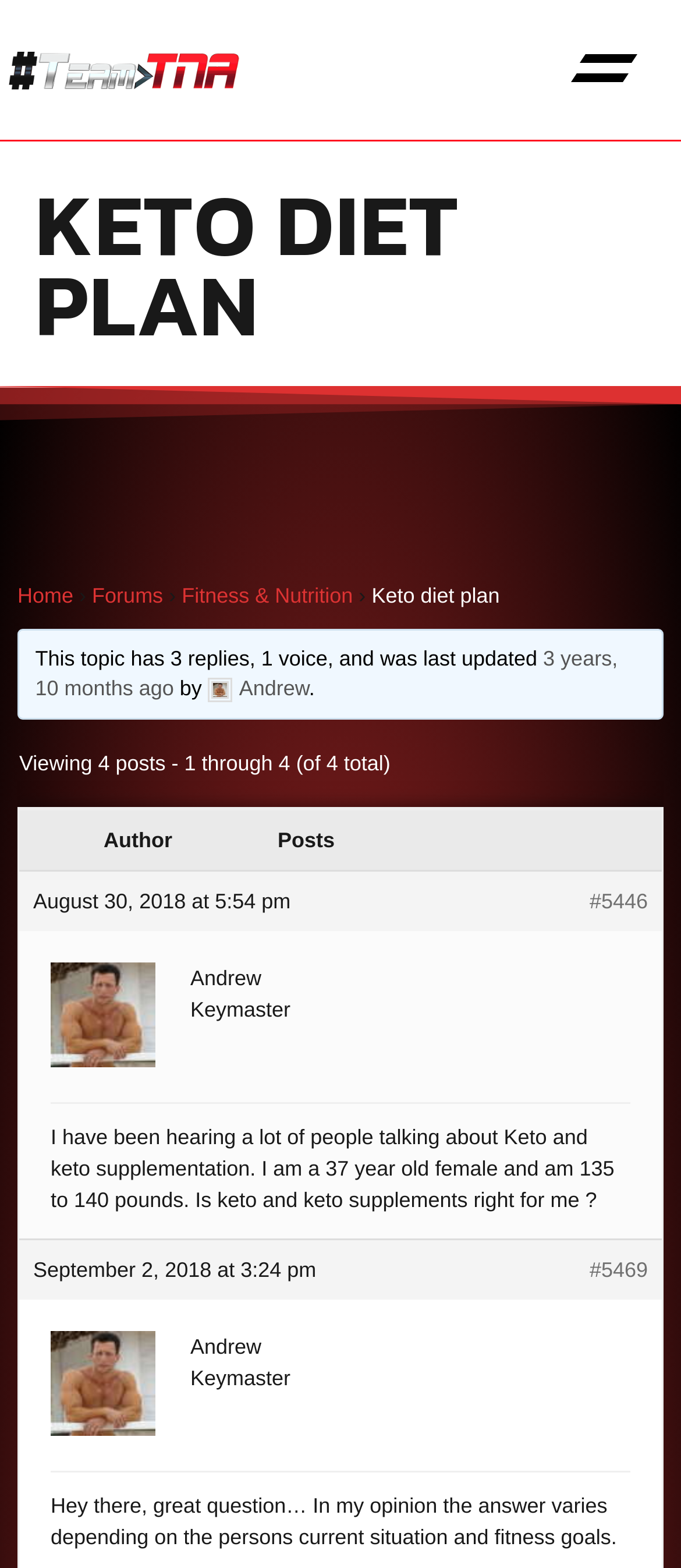Give the bounding box coordinates for the element described by: "3 years, 10 months ago".

[0.052, 0.412, 0.907, 0.446]